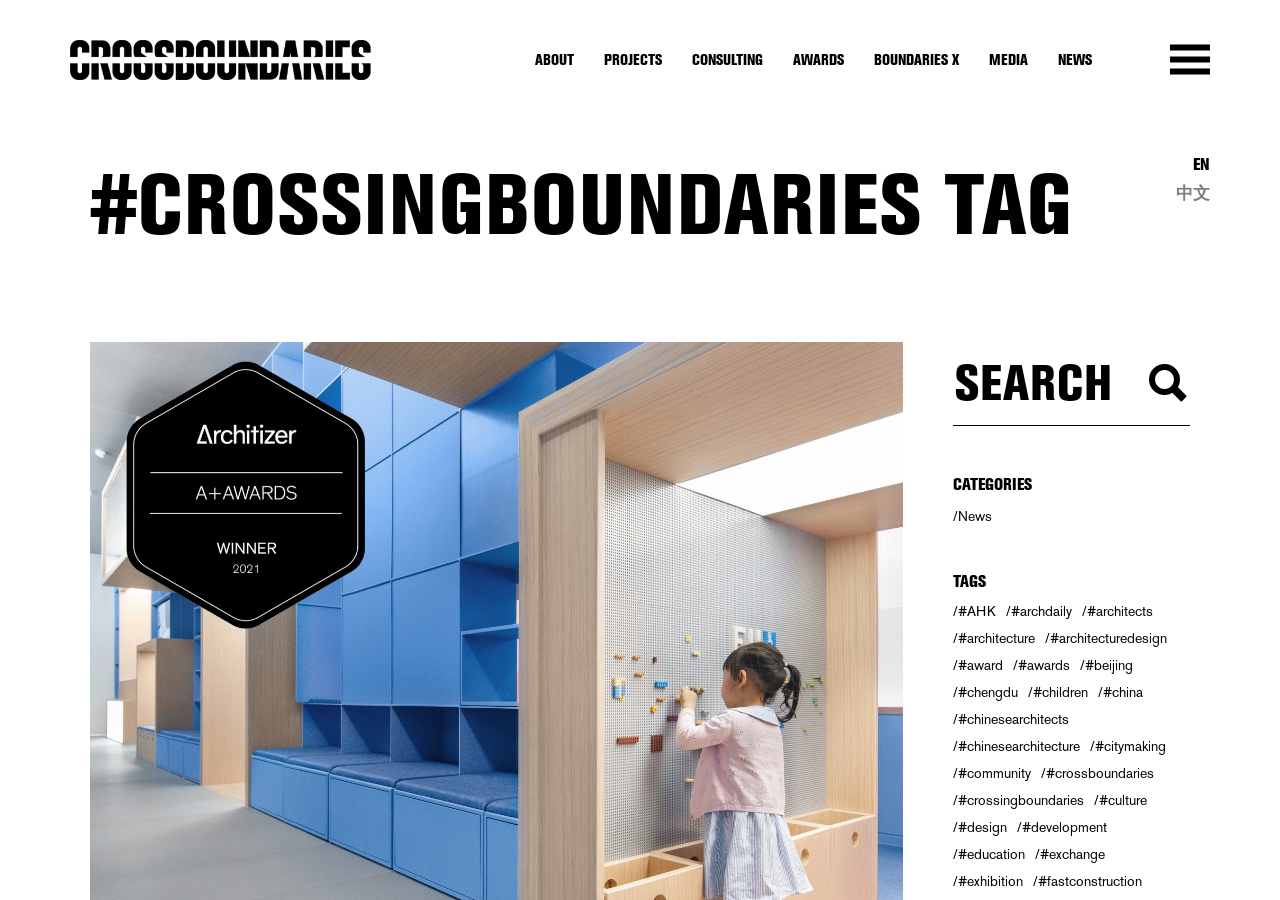Summarize the contents and layout of the webpage in detail.

This webpage is the official website of Crossboundaries, an architecture and design firm. At the top left corner, there is a logo of the company, which is a combination of three images: "logo", "dark logo", and "light logo". 

To the right of the logo, there are six navigation links: "ABOUT", "PROJECTS", "CONSULTING", "AWARDS", "BOUNDARIES X", and "MEDIA", followed by a "NEWS" link. These links are aligned horizontally and are positioned near the top of the page.

On the top right corner, there are two language options: "EN" and "中文", which are represented as headings. Below these language options, there is a search bar with a magnifying glass icon on the right side.

The main content of the webpage is divided into three sections. The first section has a heading "#CROSSINGBOUNDARIES TAG" and appears to be a tag cloud or a list of categories. The second section has a heading "CATEGORIES" and lists several categories, including "News". The third section has a heading "TAGS" and lists numerous tags, each with a number of items in parentheses. These tags include "#AHK", "#archdaily", "#architects", "#architecture", and many others.

There are no images on the page except for the logo and the magnifying glass icon. The overall layout is organized, with clear headings and concise text.